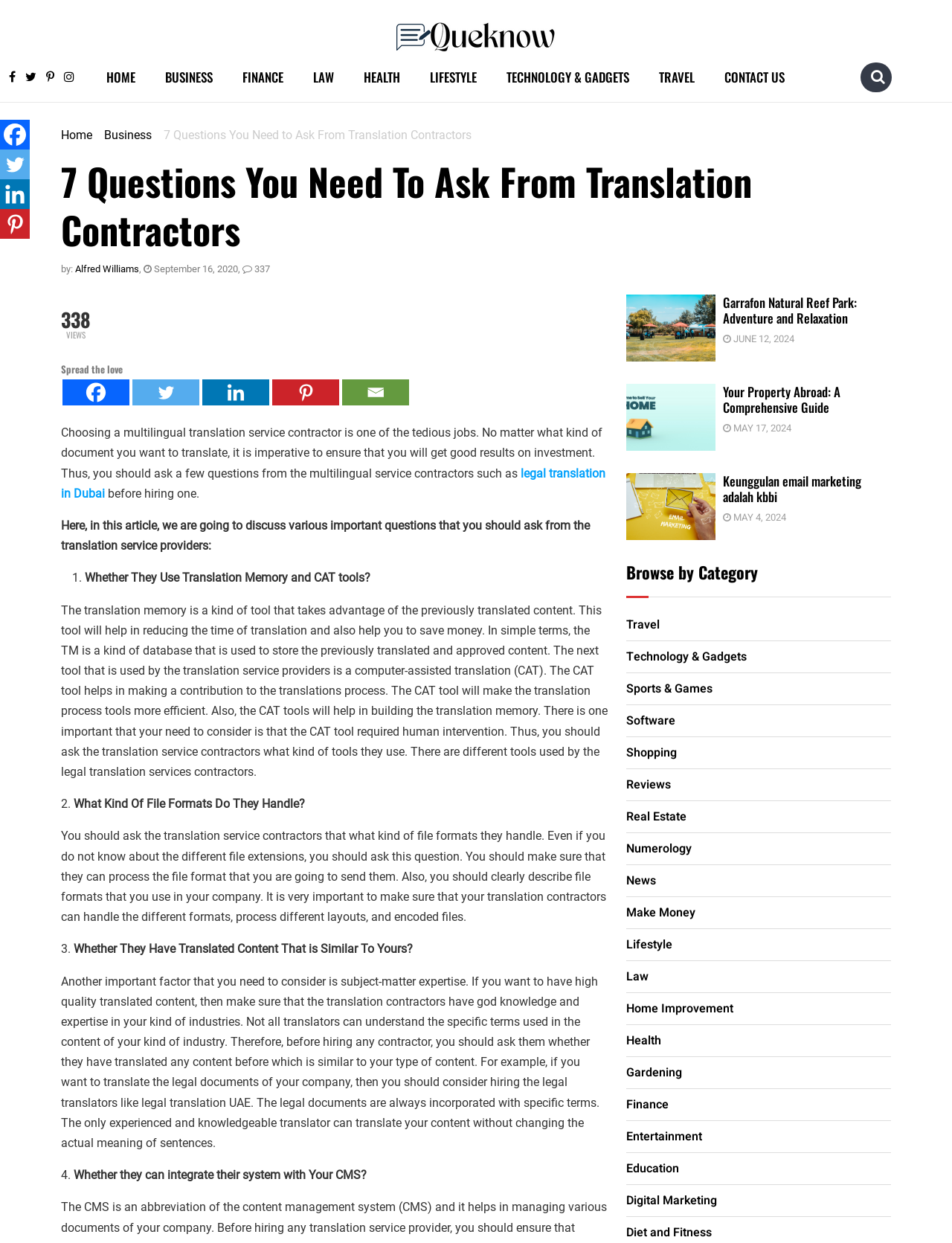Extract the main title from the webpage.

7 Questions You Need To Ask From Translation Contractors